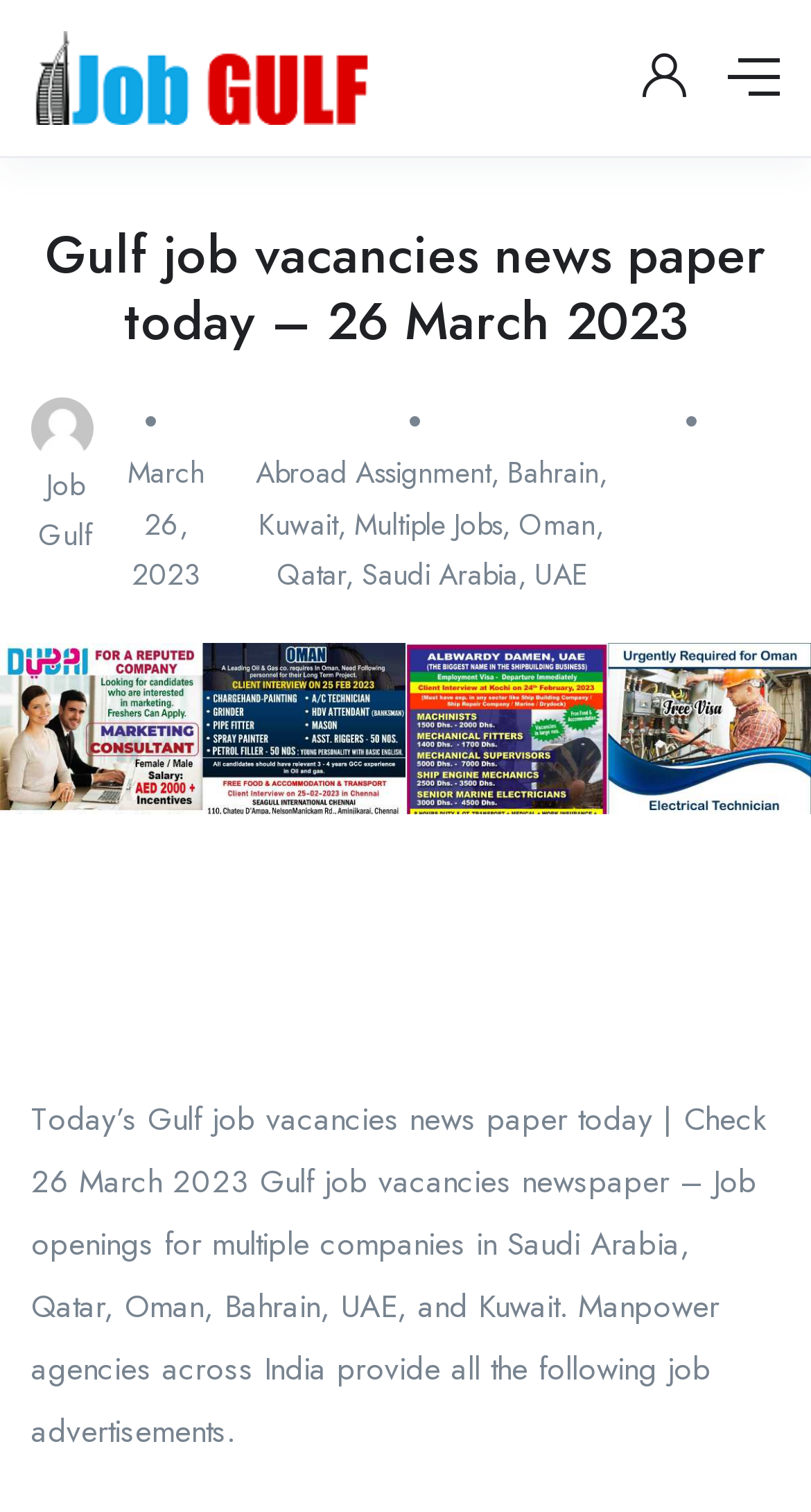Can you find the bounding box coordinates for the element to click on to achieve the instruction: "Browse Abroad Assignment jobs"?

[0.317, 0.301, 0.609, 0.323]